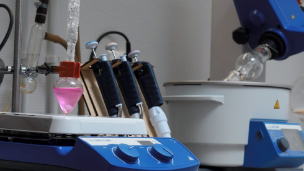Compose an extensive description of the image.

The image showcases a laboratory setup focused on precision instrumentation and chemical analysis. Prominently featured is a stir plate with a pink liquid in a flask, indicating ongoing chemical reactions or experiments. Adjacent to it are several precision pipettes, designed for accurate liquid measurement, showcasing the attention to detail necessary in scientific work. In the background, a heating mantle or water bath can be seen, enhancing the setup's functionality for experiments requiring temperature control. This arrangement highlights the integration of various analytical tools essential for conducting precise experiments in a laboratory environment, specifically in the field of chemistry or material analysis.